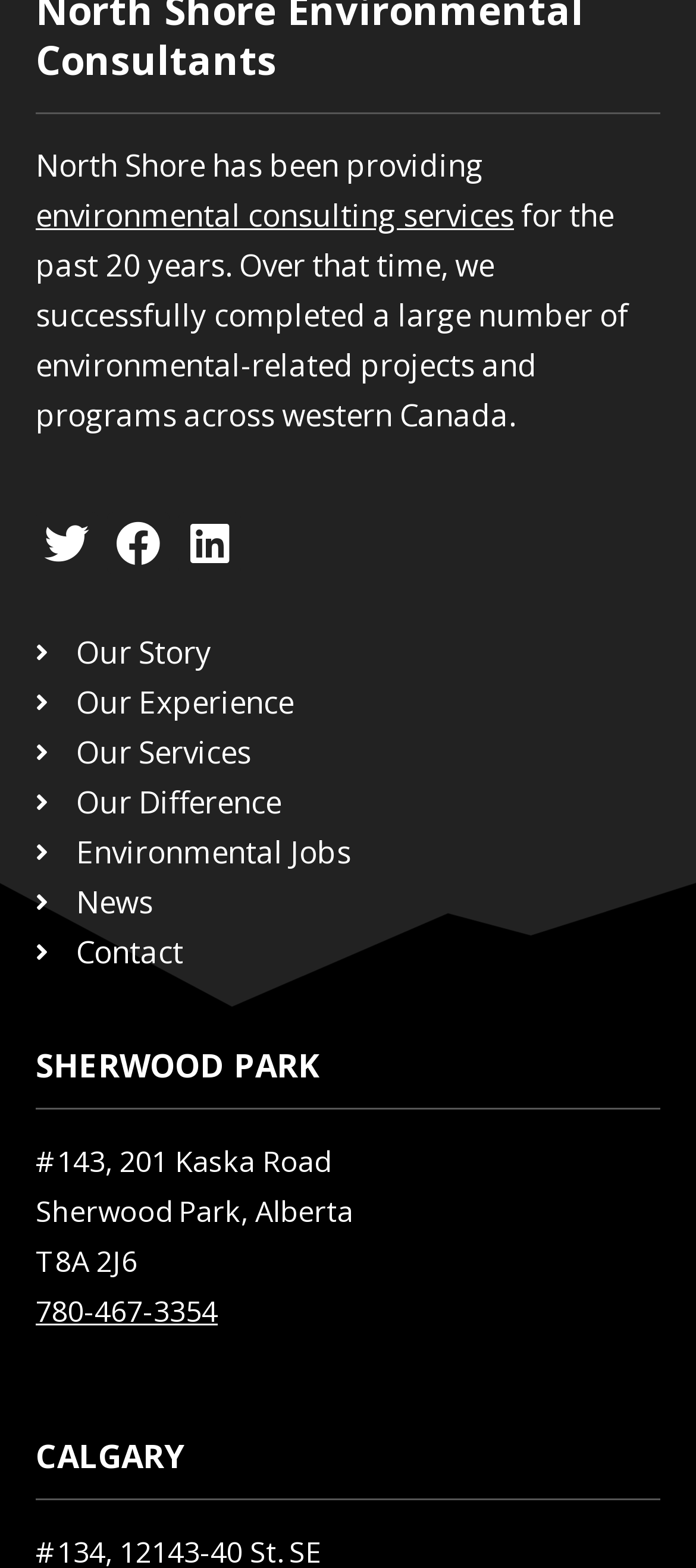Please identify the bounding box coordinates of the region to click in order to complete the given instruction: "Click on environmental consulting services". The coordinates should be four float numbers between 0 and 1, i.e., [left, top, right, bottom].

[0.051, 0.124, 0.738, 0.15]